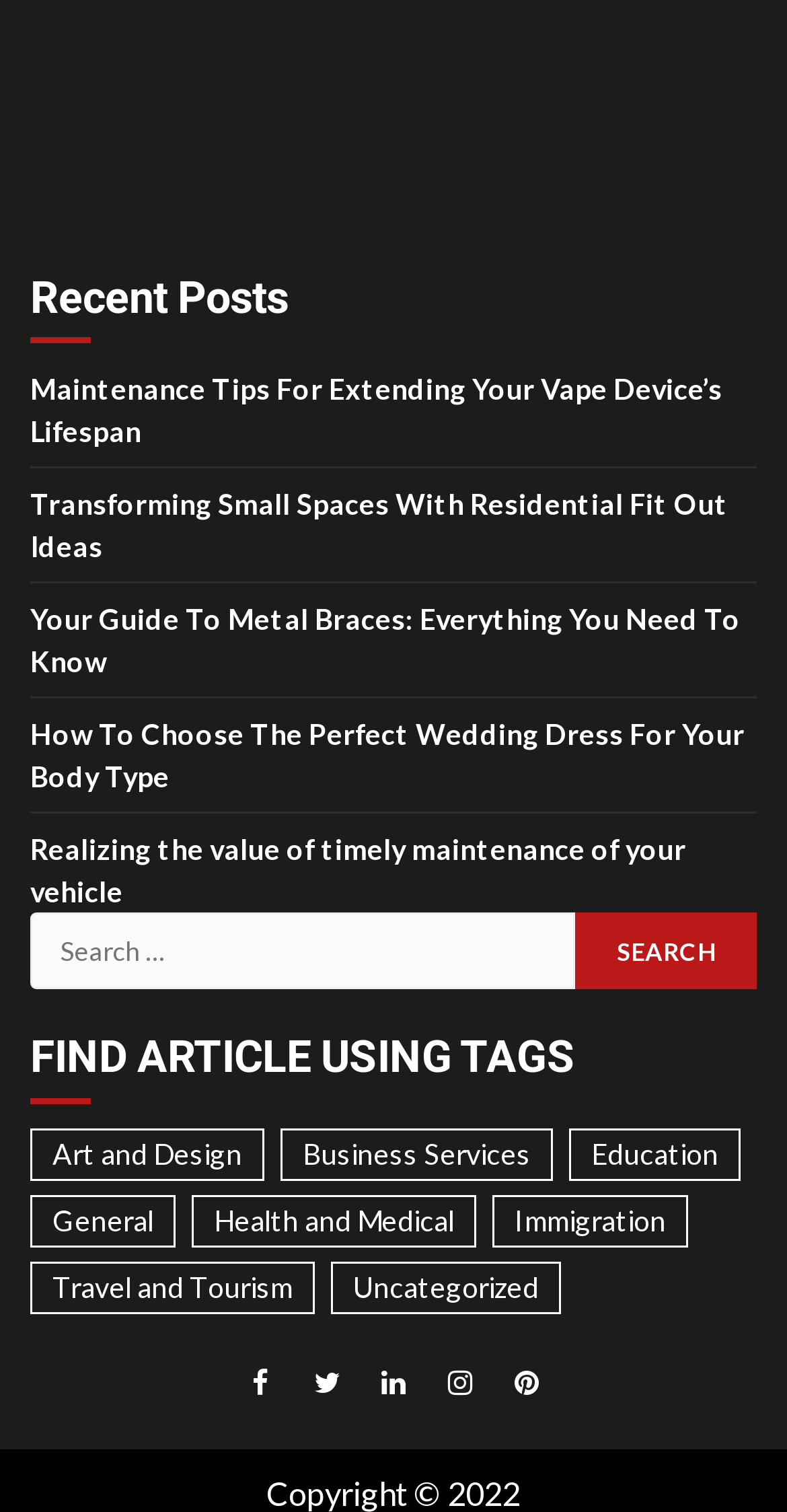Find the bounding box coordinates of the element I should click to carry out the following instruction: "Search for a specific topic".

[0.038, 0.604, 0.731, 0.654]